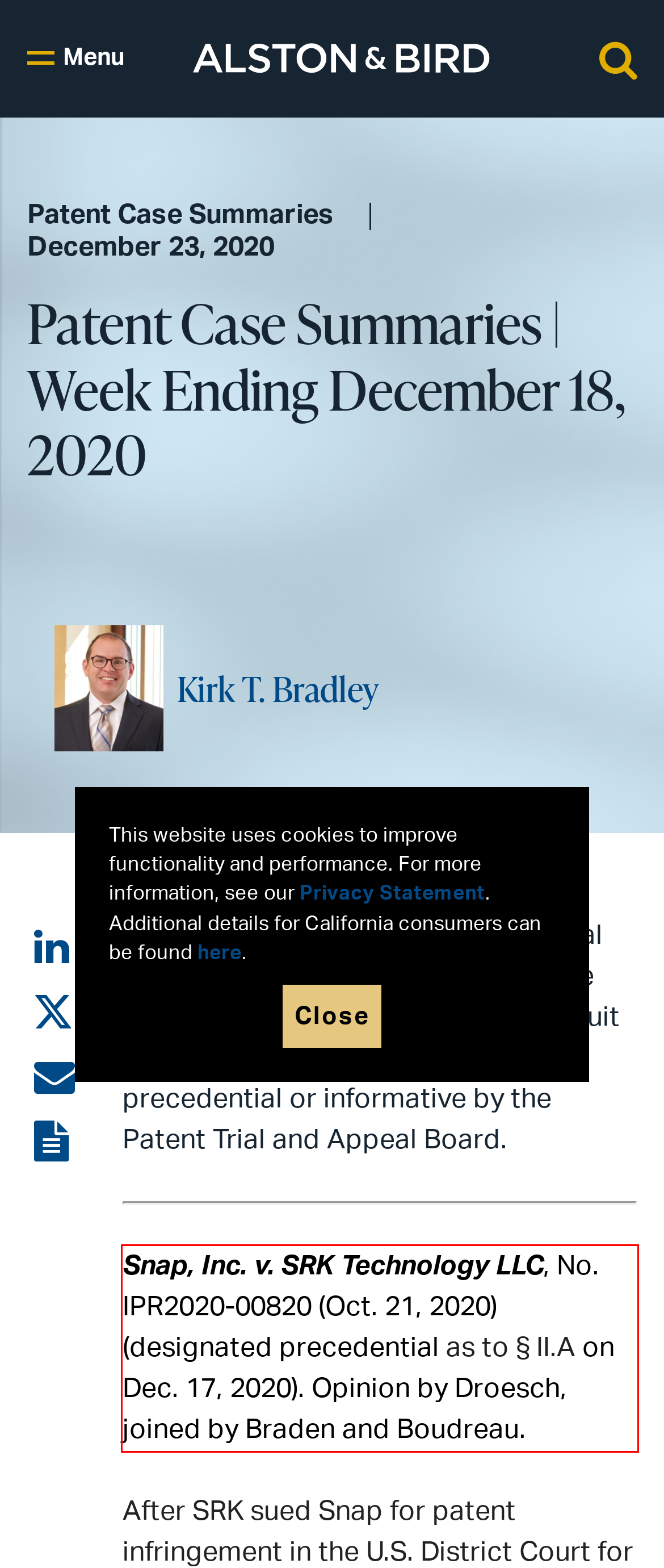Please examine the webpage screenshot and extract the text within the red bounding box using OCR.

Snap, Inc. v. SRK Technology LLC, No. IPR2020-00820 (Oct. 21, 2020) (designated precedential as to § II.A on Dec. 17, 2020). Opinion by Droesch, joined by Braden and Boudreau.